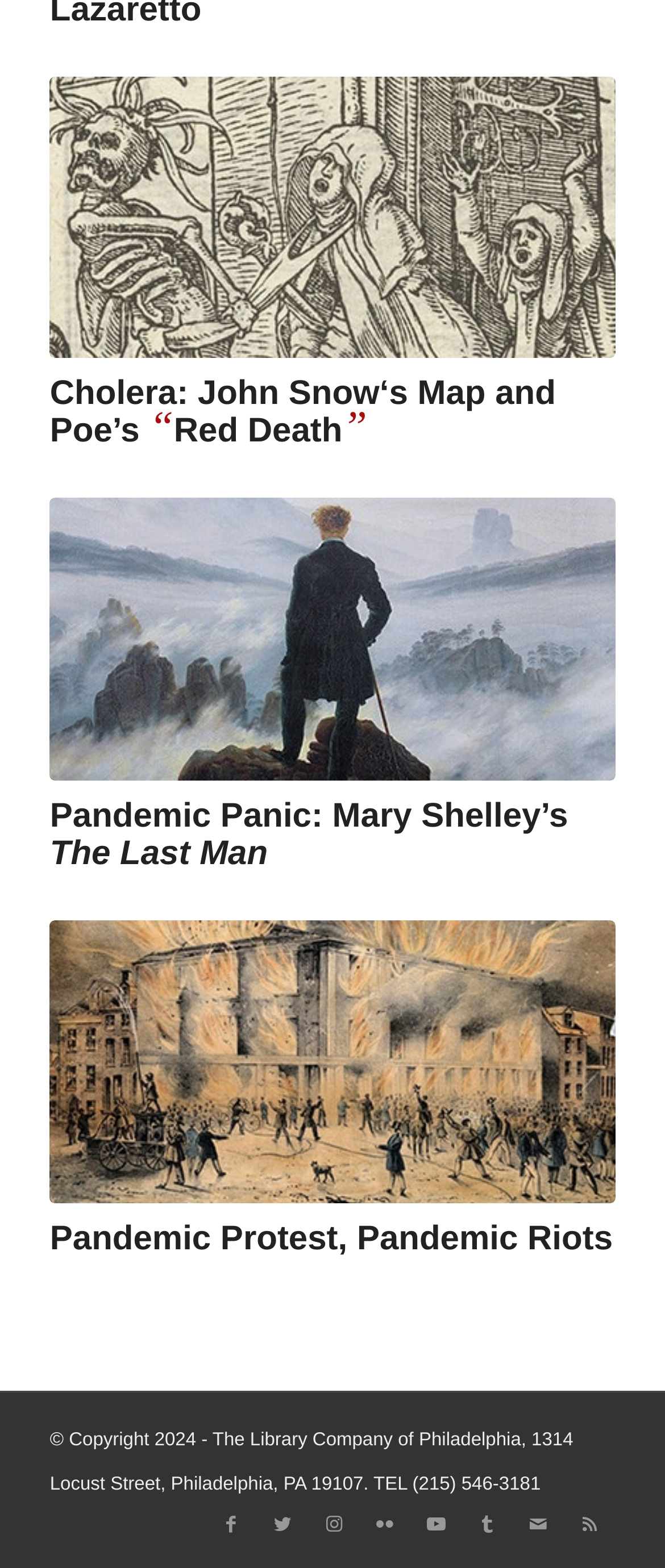Please identify the bounding box coordinates of the element I need to click to follow this instruction: "Visit the Facebook page".

[0.31, 0.956, 0.387, 0.989]